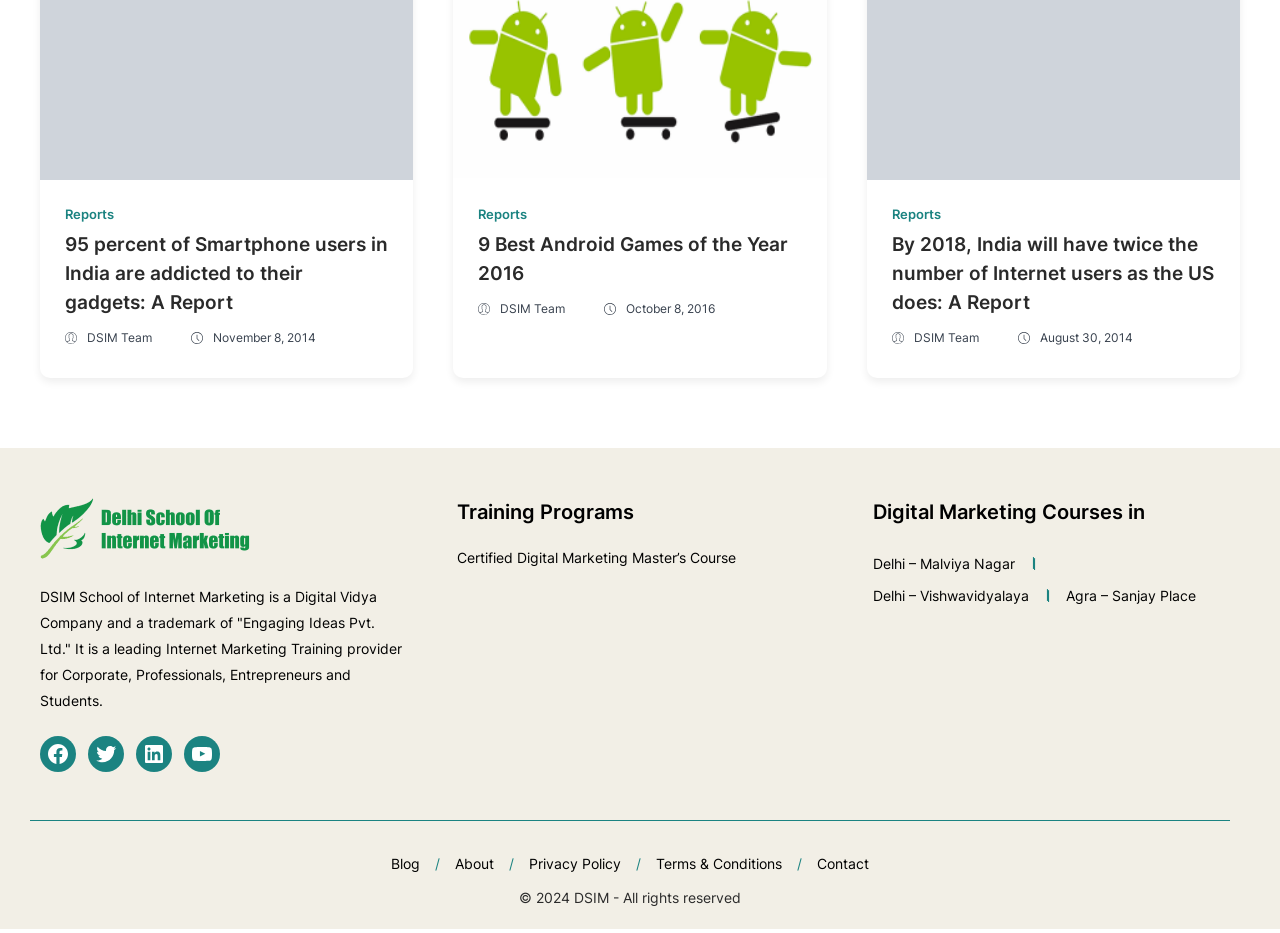Identify the bounding box for the element characterized by the following description: "Terms & Conditions".

[0.512, 0.917, 0.611, 0.945]